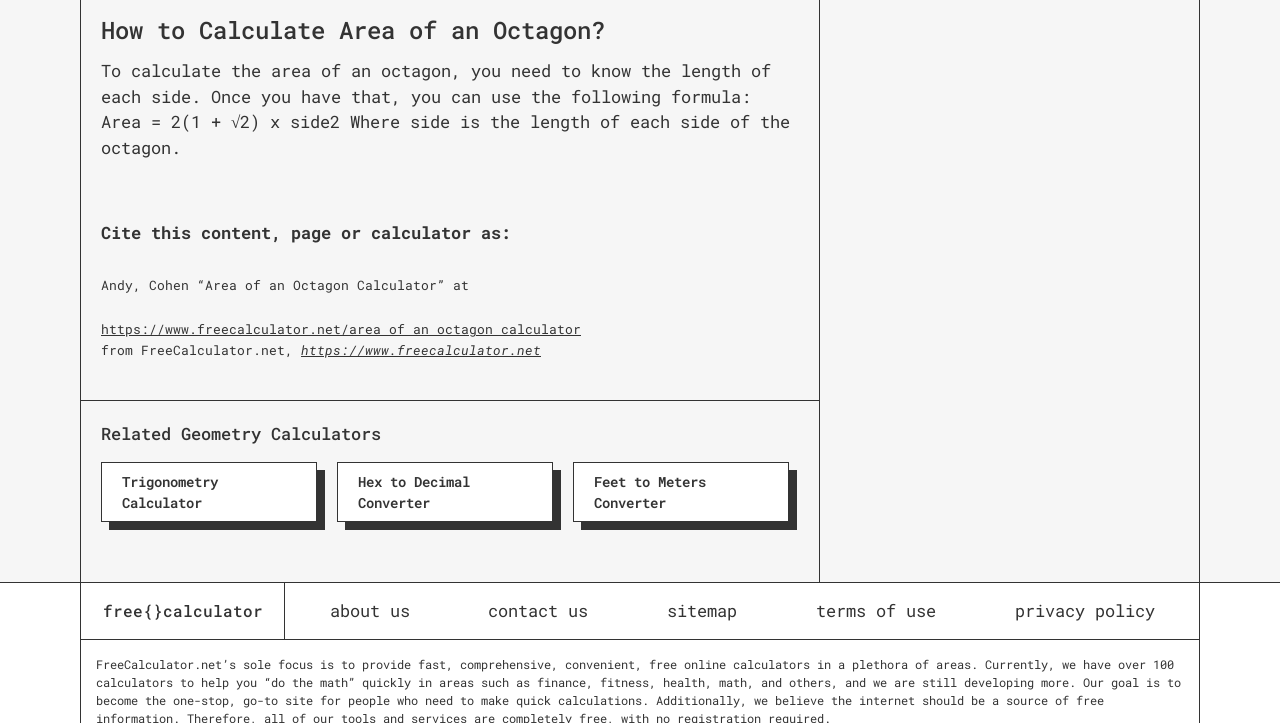Please specify the bounding box coordinates of the area that should be clicked to accomplish the following instruction: "Calculate the area of an octagon". The coordinates should consist of four float numbers between 0 and 1, i.e., [left, top, right, bottom].

[0.079, 0.017, 0.624, 0.067]